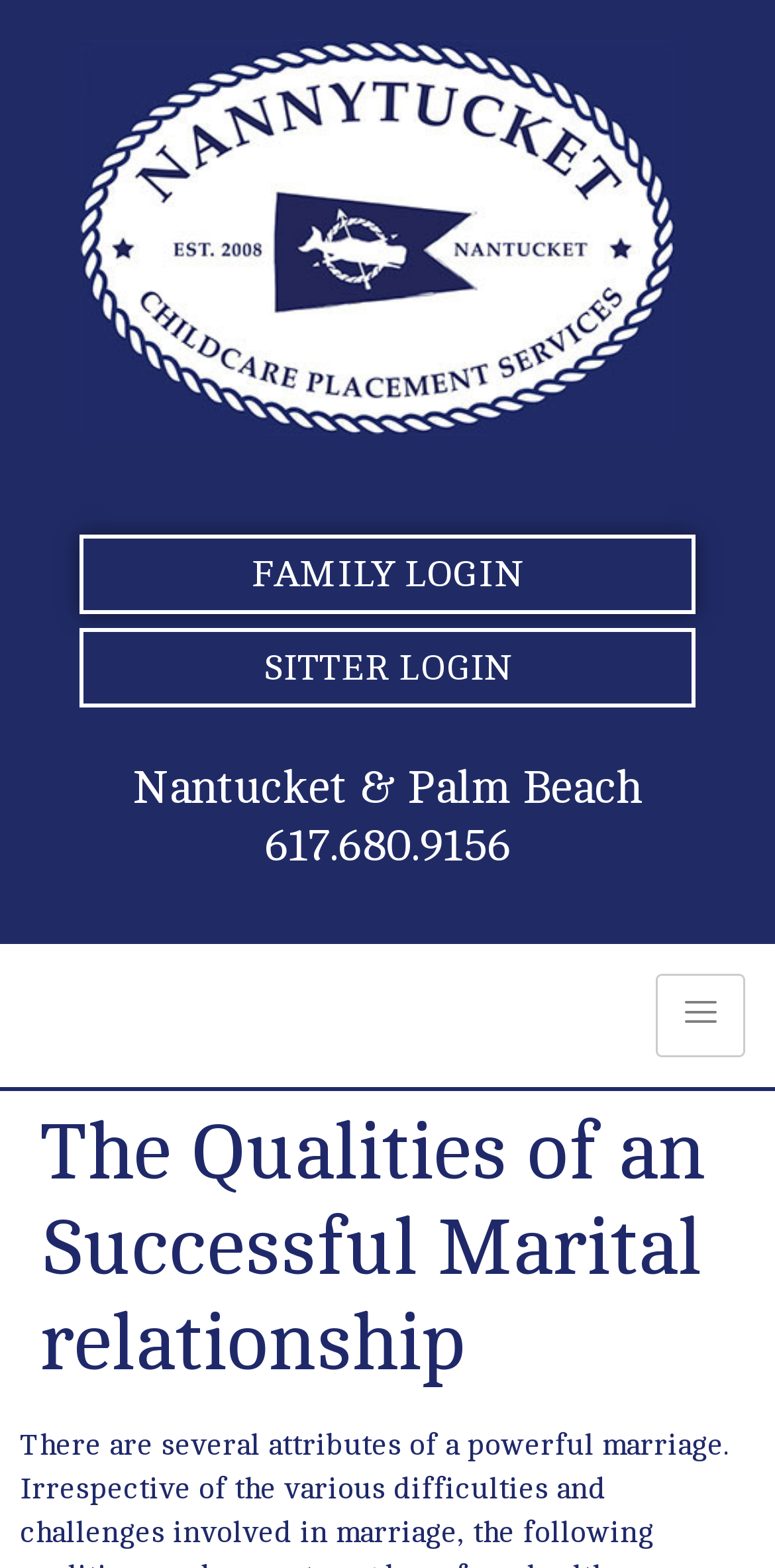Kindly respond to the following question with a single word or a brief phrase: 
What is the name of the babysitting service?

Nantucket Babysitting Services